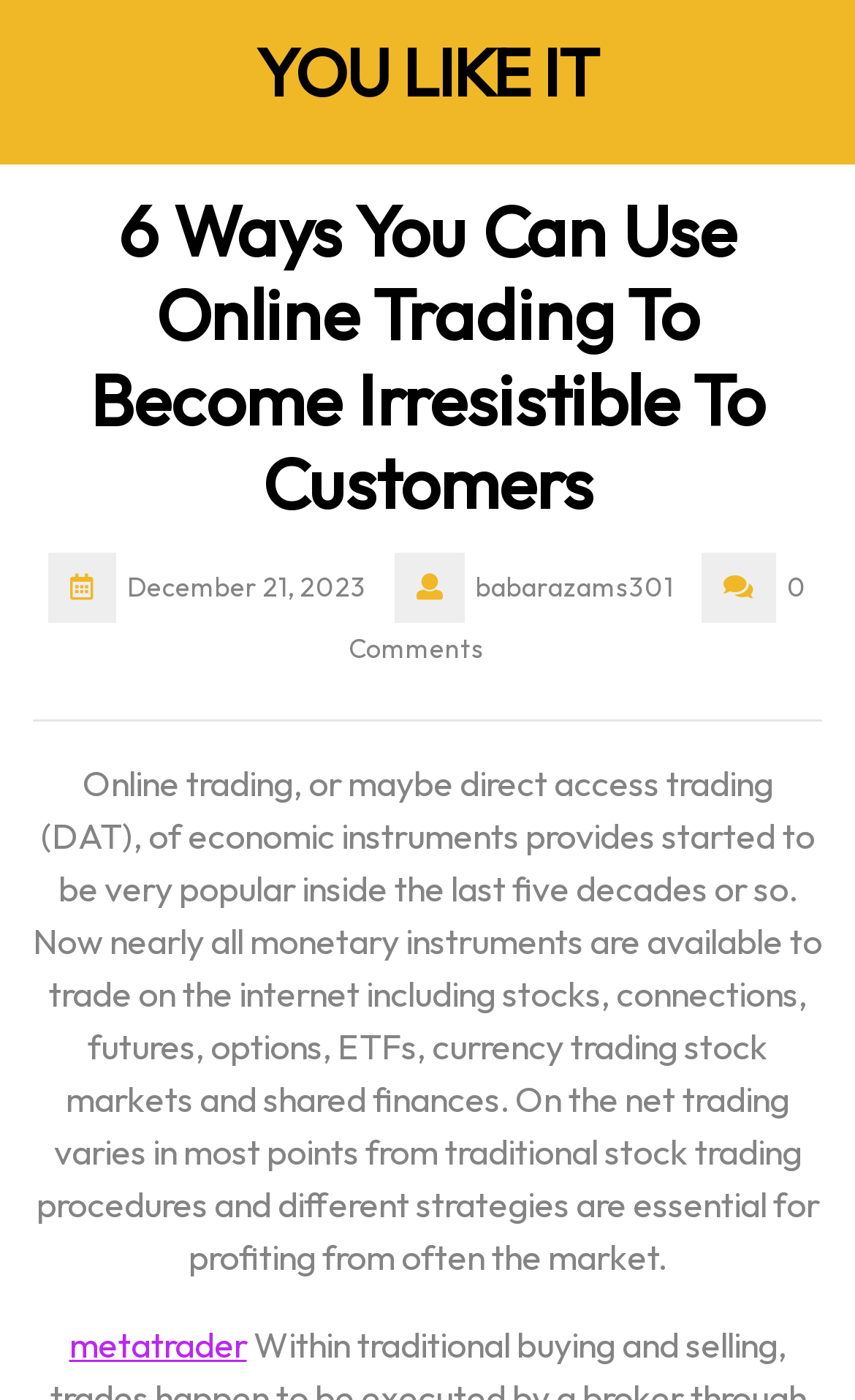Based on the element description: "press to zoom", identify the UI element and provide its bounding box coordinates. Use four float numbers between 0 and 1, [left, top, right, bottom].

None